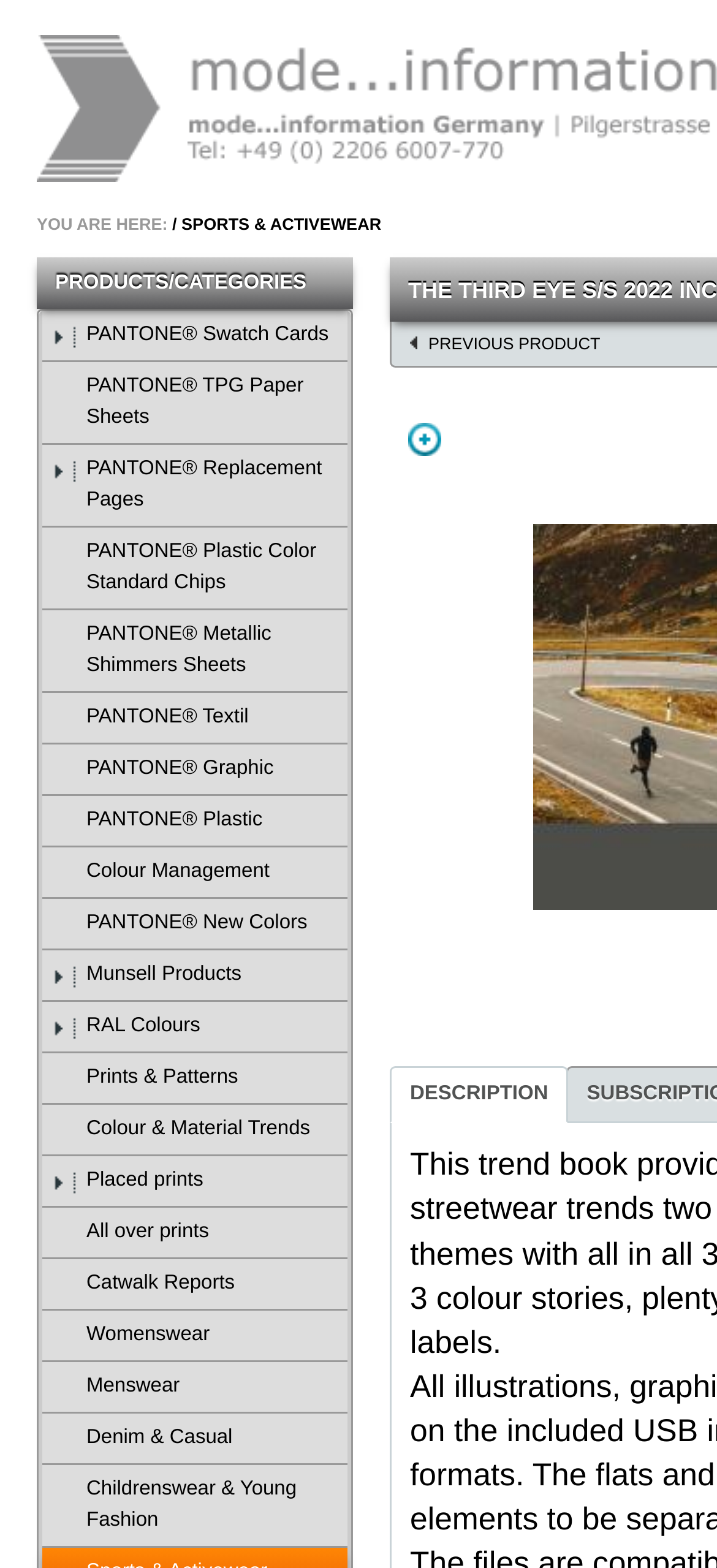Elaborate on the information and visuals displayed on the webpage.

This webpage appears to be a product catalog or information page for a company called "mode...information GmbH". The page is divided into several sections. At the top, there is a navigation bar with a "YOU ARE HERE:" label, followed by a series of links to different categories, including "SPORTS & ACTIVEWEAR". 

Below the navigation bar, there is a heading "PRODUCTS/CATEGORIES" that serves as a title for a list of links to various products or categories. The list includes items such as "PANTONE Swatch Cards", "PANTONE TPG Paper Sheets", "Colour Management", and many others. There are 24 links in total, arranged in a vertical column.

On the right side of the page, there is a section with a "PREVIOUS PRODUCT" link and a "Zoom" link. Below this section, there is a tab labeled "DESCRIPTION" that is currently selected. This tab contains a link to a description page.

Overall, the page appears to be a catalog or information page for a company that sells products related to color management, textiles, and fashion. The layout is organized and easy to navigate, with clear headings and concise link labels.